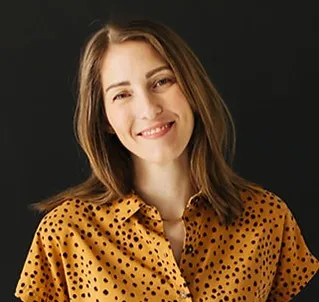Describe all the visual components present in the image.

This image features a woman with a warm smile, dressed in a stylish yellow blouse adorned with black polka dots. Her hair is medium-length and naturally styled, framing her face against a solid black background. The cheerful expression suggests approachability and confidence, reflecting her professional demeanor as a Licensed Professional Counselor. This visual complements her profile, highlighting her friendly personality and inviting nature as she engages with clients.